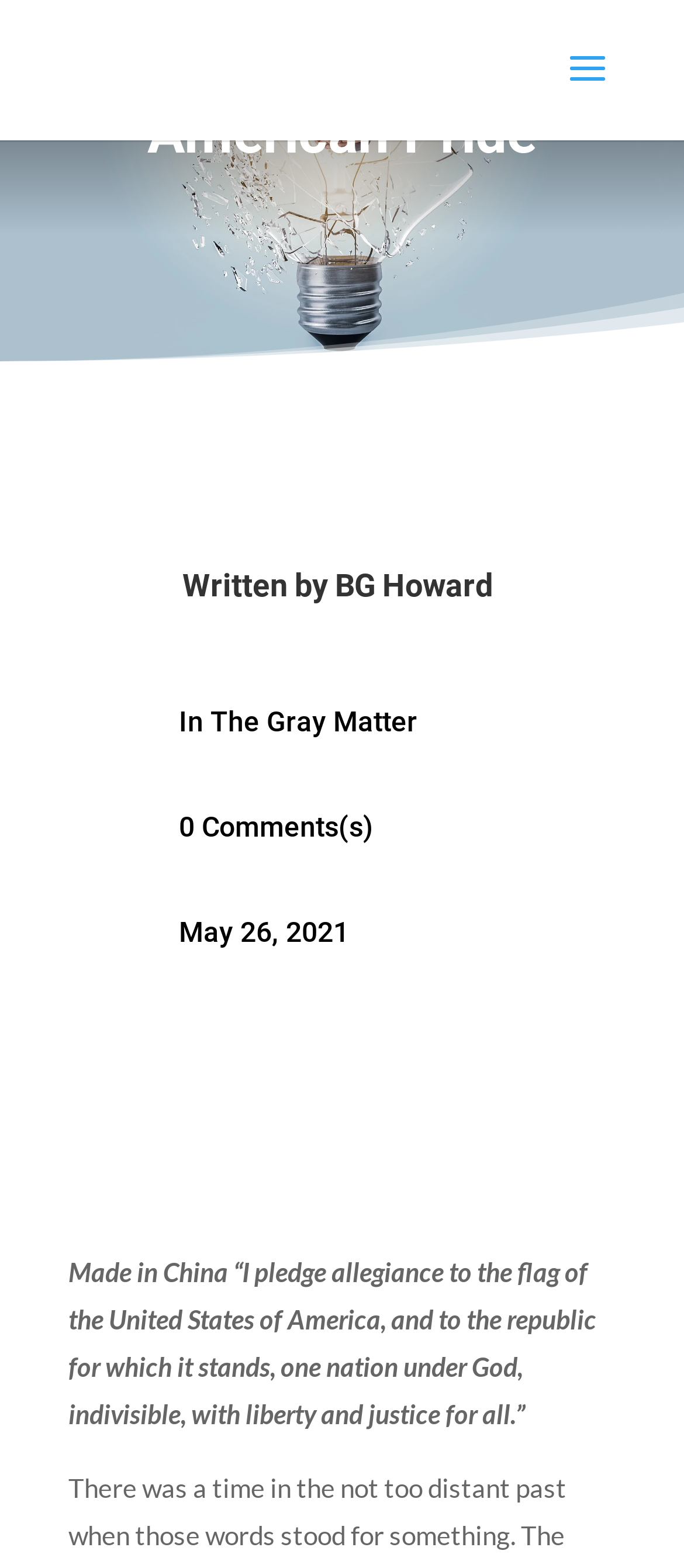Explain the webpage's layout and main content in detail.

The webpage appears to be a blog post or article page, with a focus on American pride and patriotism. At the top left, there is a link to "B.G. Howard" accompanied by an image, which is likely a profile picture or logo. To the right of this, there is a small icon represented by the Unicode character "\ue07a".

Below this, there is a large heading that reads "American Pride", which spans most of the width of the page. Underneath this heading, there are three sections, each contained within a layout table. The first section has a heading that reads "Written by BG Howard", with a link to the author's name. The second section has a heading that reads "In The Gray Matter", with a link to the title. The third section has a heading that reads "0 Comments(s)", with a link to the comment section.

To the right of these sections, there are three small icons represented by the Unicode characters "\ue08c", "\ue065", and "\ue025", respectively. Each of these icons is accompanied by a heading that reads "May 26, 2021", which is likely the publication date of the article.

At the bottom of the page, there is a block of text that reads "Made in China “I pledge allegiance to the flag of the United States of America, and to the republic for which it stands, one nation under God, indivisible, with liberty and justice for all.”", which appears to be a quote or excerpt from the article.